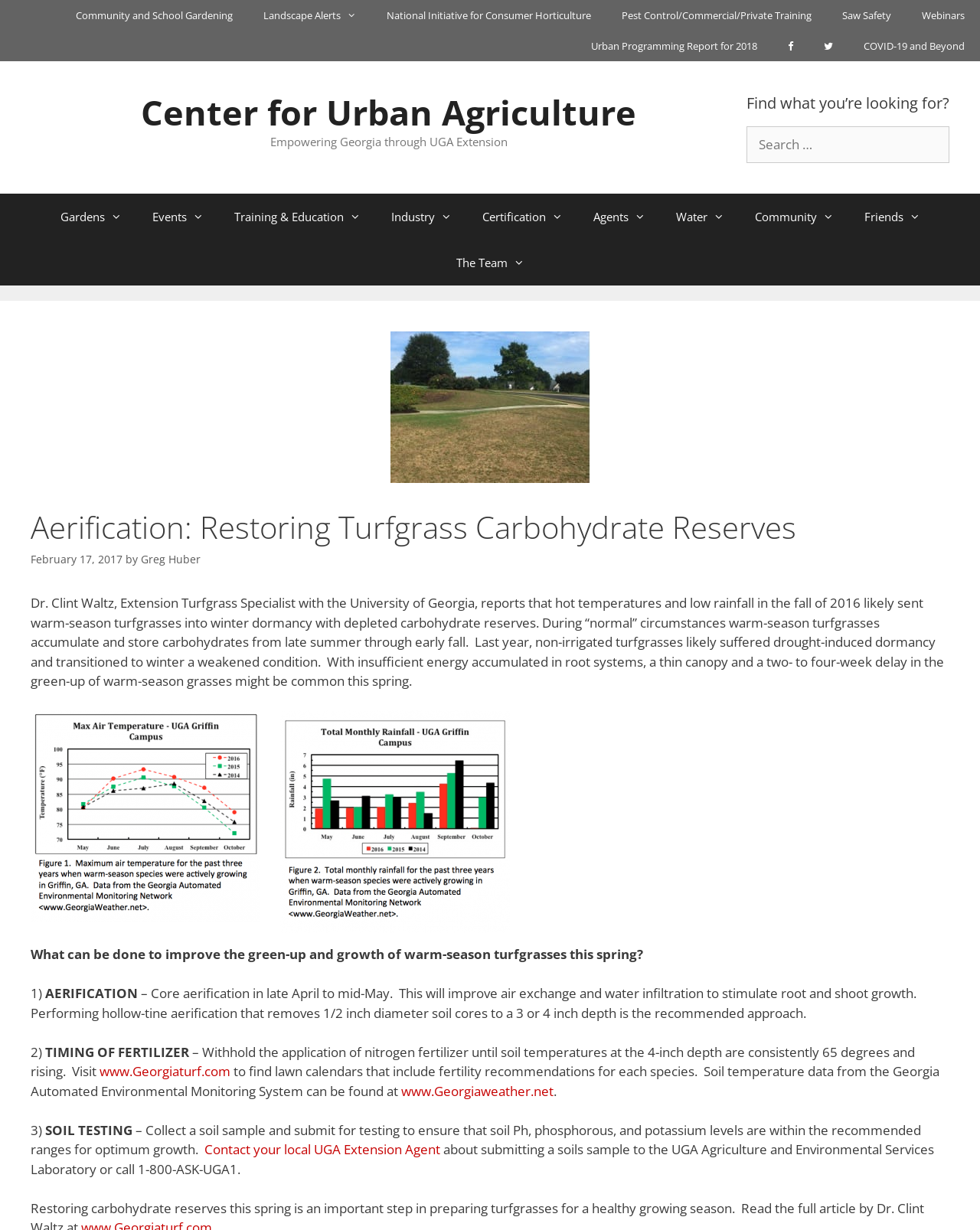Look at the image and give a detailed response to the following question: What is the name of the center?

I found the answer by looking at the banner section of the webpage, where it says 'Center for Urban Agriculture'.